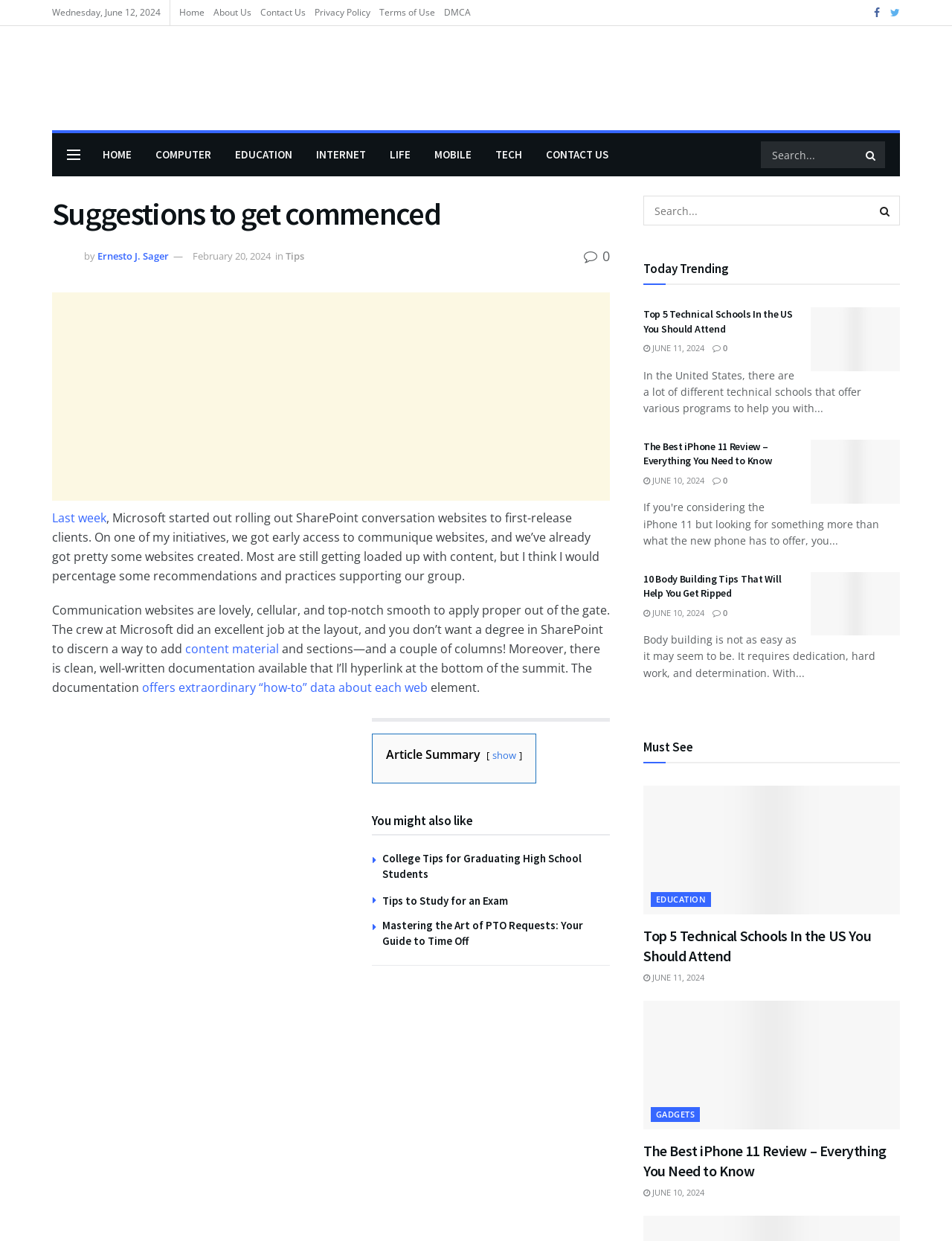What is the topic of the article?
Provide a concise answer using a single word or phrase based on the image.

SharePoint conversation websites